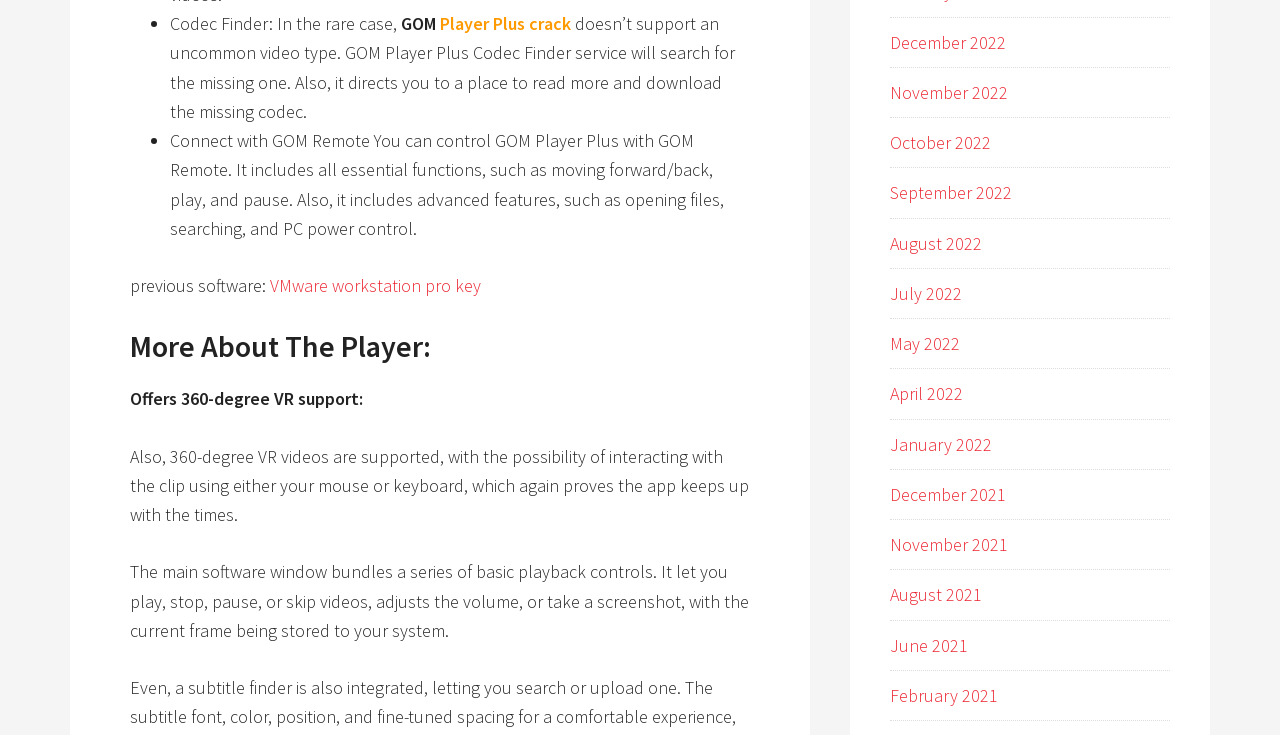Determine the bounding box coordinates of the clickable region to execute the instruction: "Visit 'December 2022'". The coordinates should be four float numbers between 0 and 1, denoted as [left, top, right, bottom].

[0.695, 0.041, 0.786, 0.073]